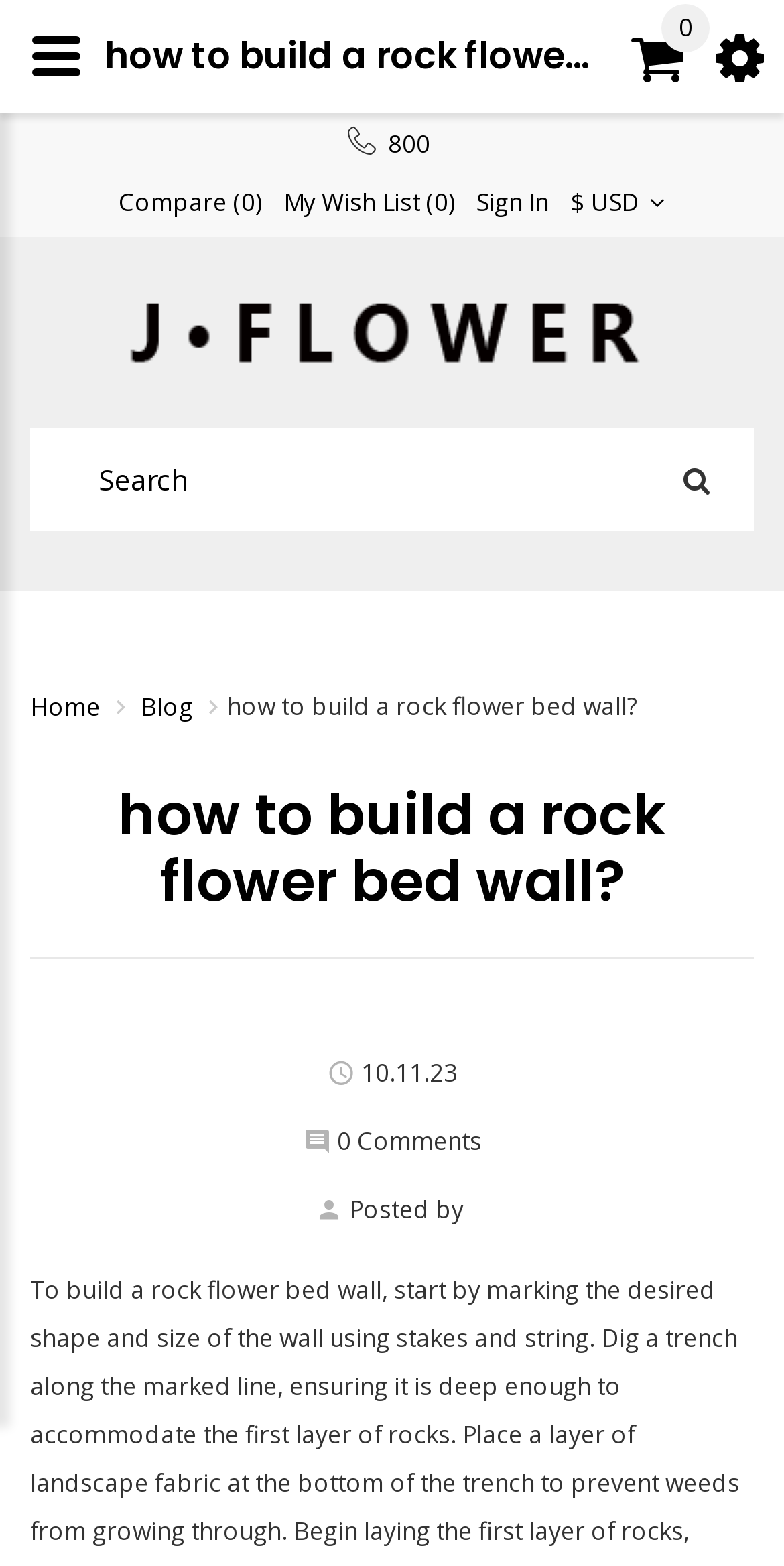Please give a succinct answer using a single word or phrase:
What is the currency used on this website?

USD